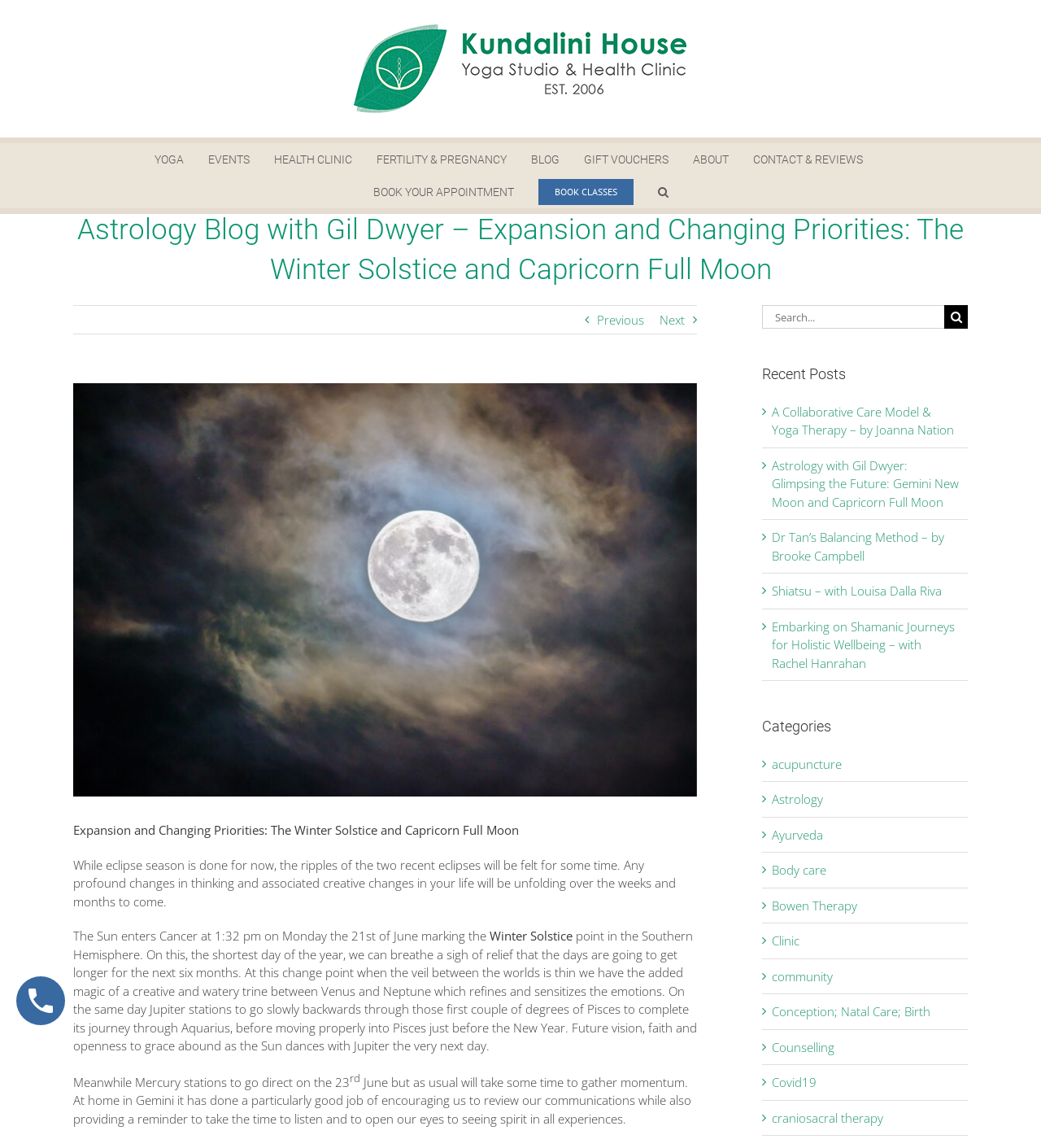What is the current page about?
Please answer using one word or phrase, based on the screenshot.

Astrology blog